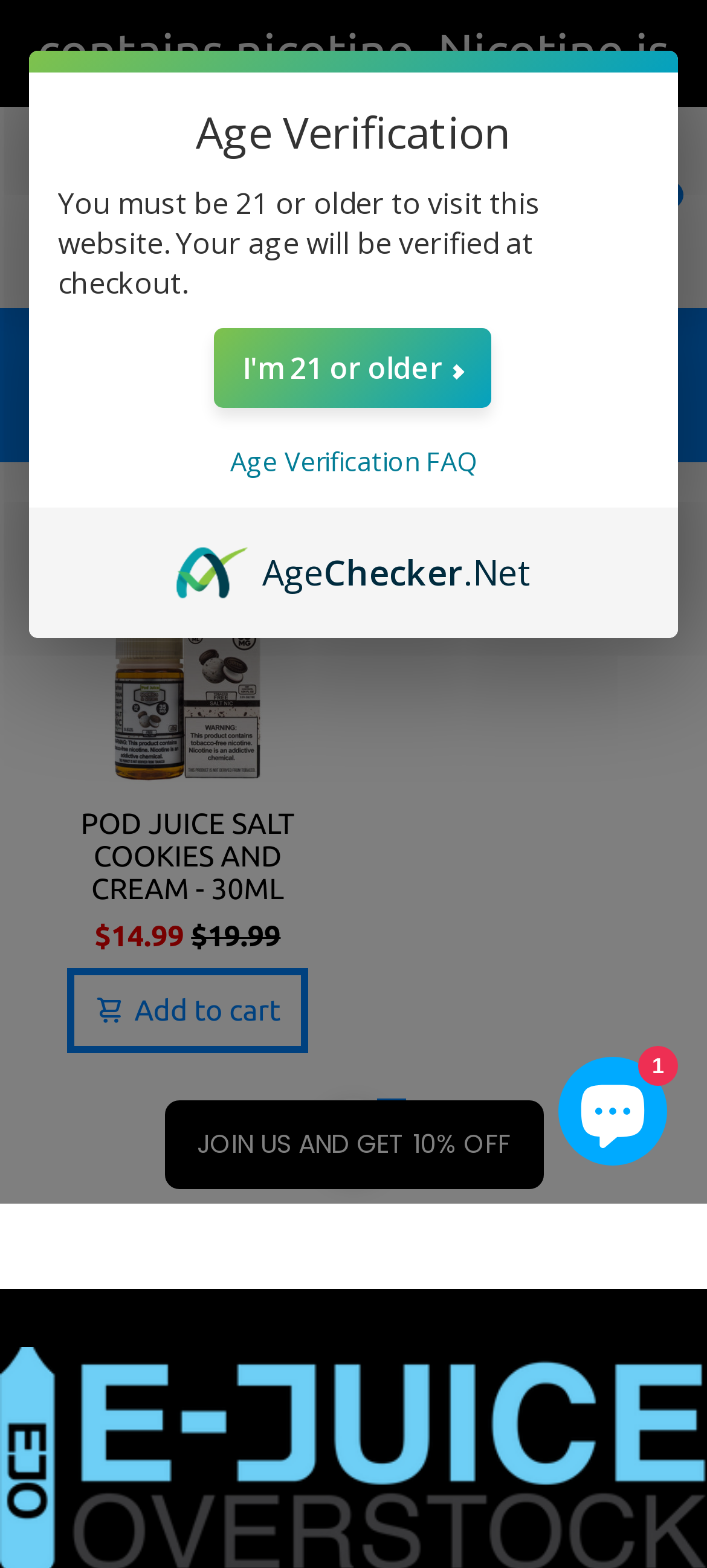Show the bounding box coordinates for the element that needs to be clicked to execute the following instruction: "Call the customer service number". Provide the coordinates in the form of four float numbers between 0 and 1, i.e., [left, top, right, bottom].

[0.045, 0.048, 0.955, 0.146]